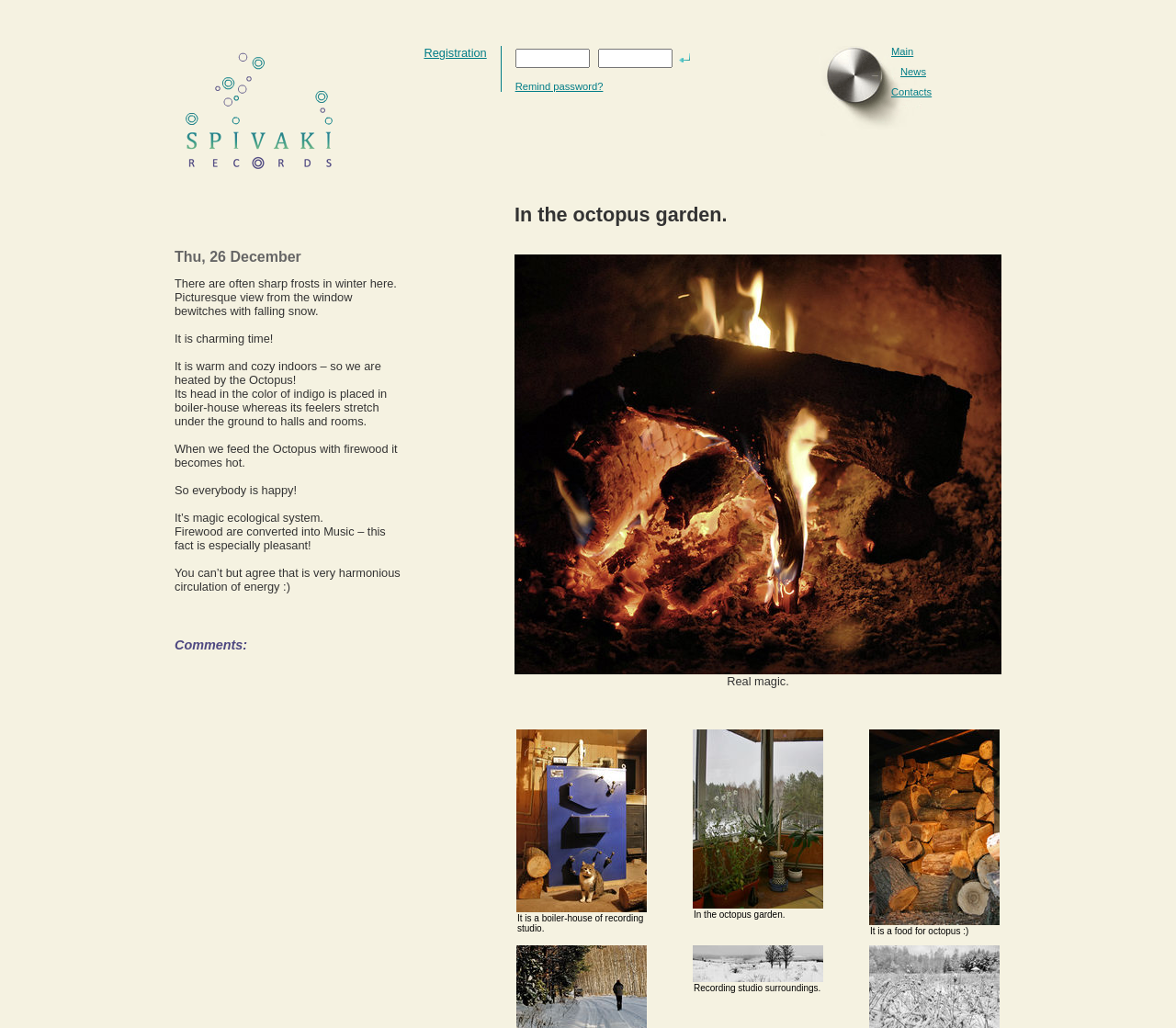Please locate the bounding box coordinates for the element that should be clicked to achieve the following instruction: "Click the News link". Ensure the coordinates are given as four float numbers between 0 and 1, i.e., [left, top, right, bottom].

[0.766, 0.064, 0.787, 0.075]